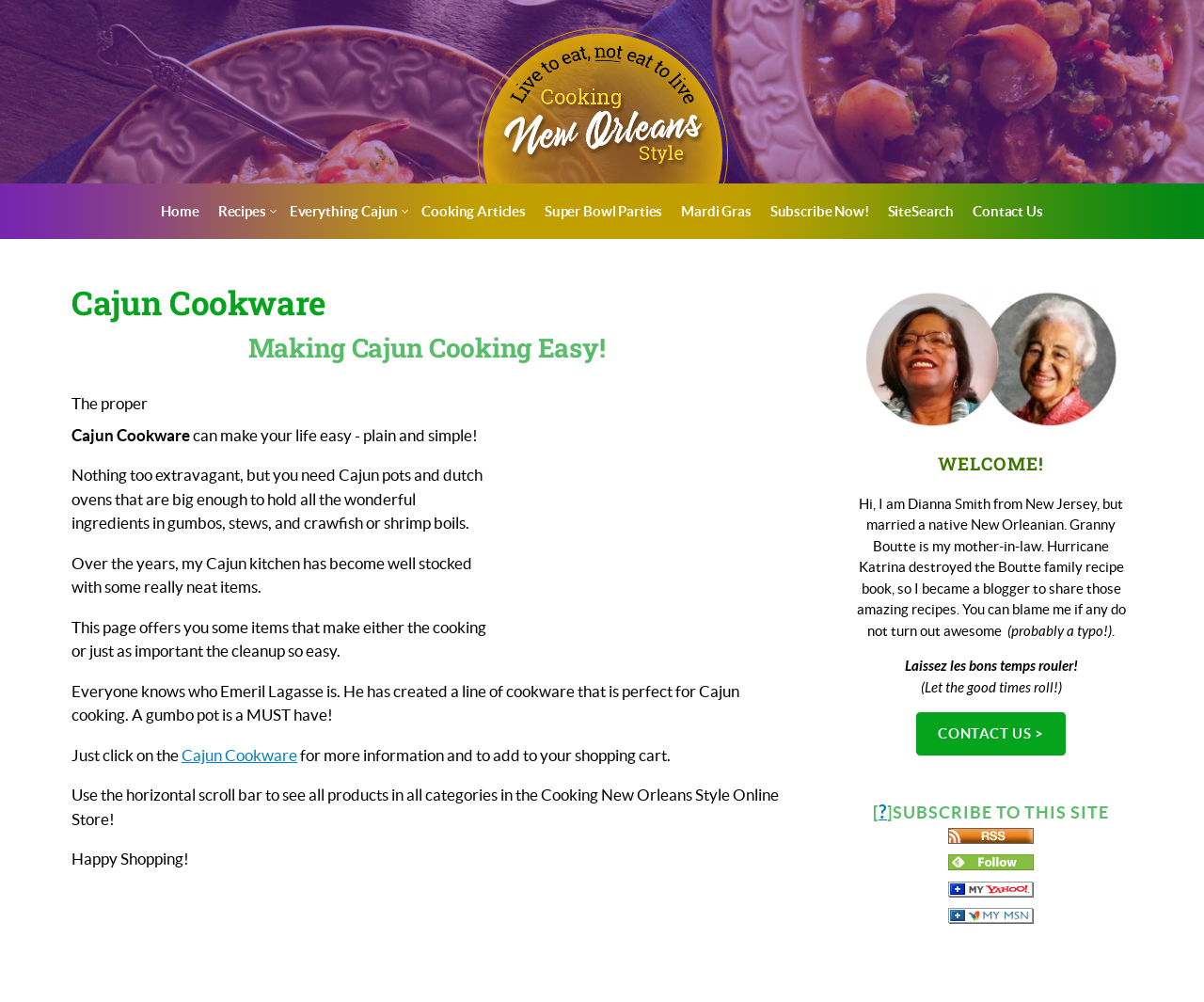Identify the bounding box coordinates of the region that should be clicked to execute the following instruction: "Click on the 'CONTACT US >' link".

[0.761, 0.711, 0.885, 0.754]